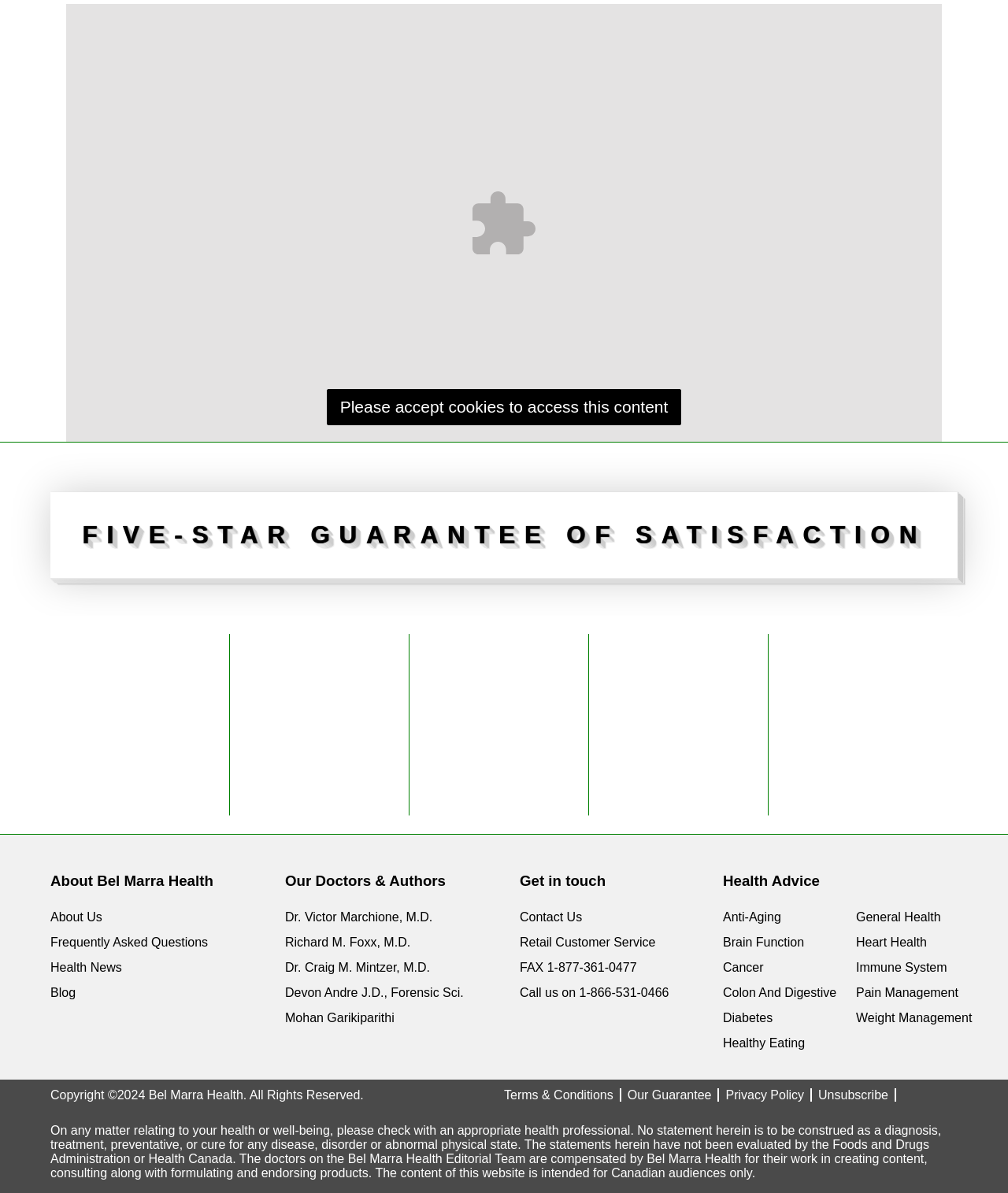Using floating point numbers between 0 and 1, provide the bounding box coordinates in the format (top-left x, top-left y, bottom-right x, bottom-right y). Locate the UI element described here: Brain Function

[0.717, 0.784, 0.798, 0.795]